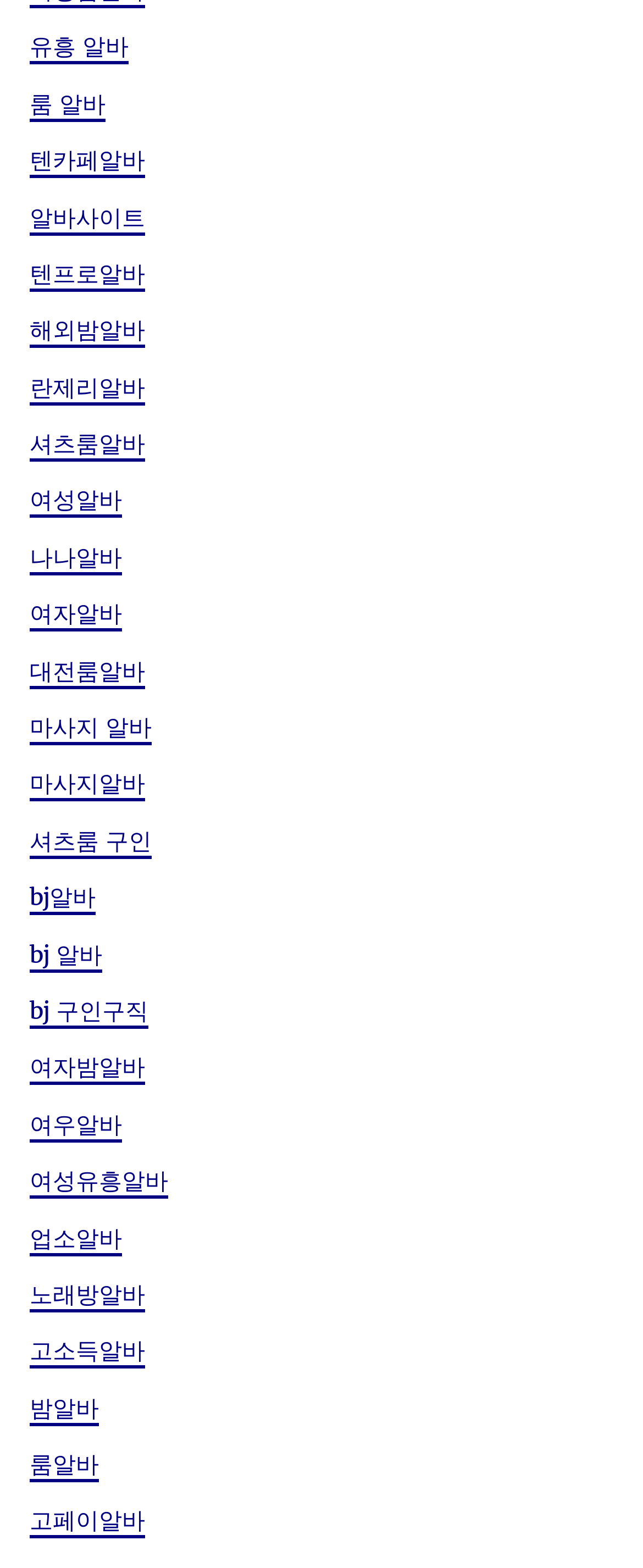Given the following UI element description: "여성알바", find the bounding box coordinates in the webpage screenshot.

[0.046, 0.31, 0.19, 0.331]